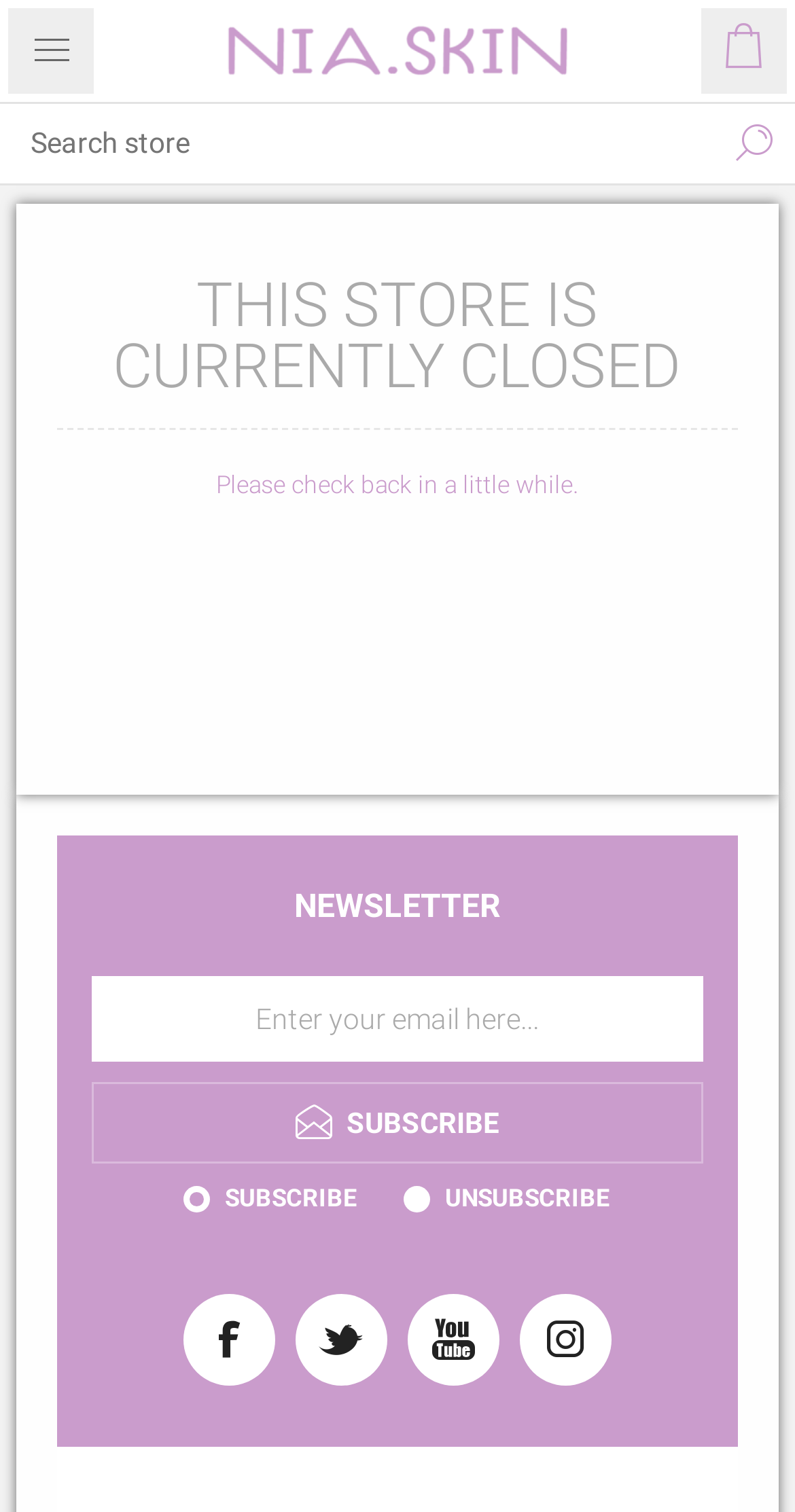What is the newsletter subscription option?
Please provide a detailed answer to the question.

The newsletter subscription option can be determined by reading the text 'SUBSCRIBE' on the radio button, which suggests that users can subscribe to the newsletter by selecting this option.